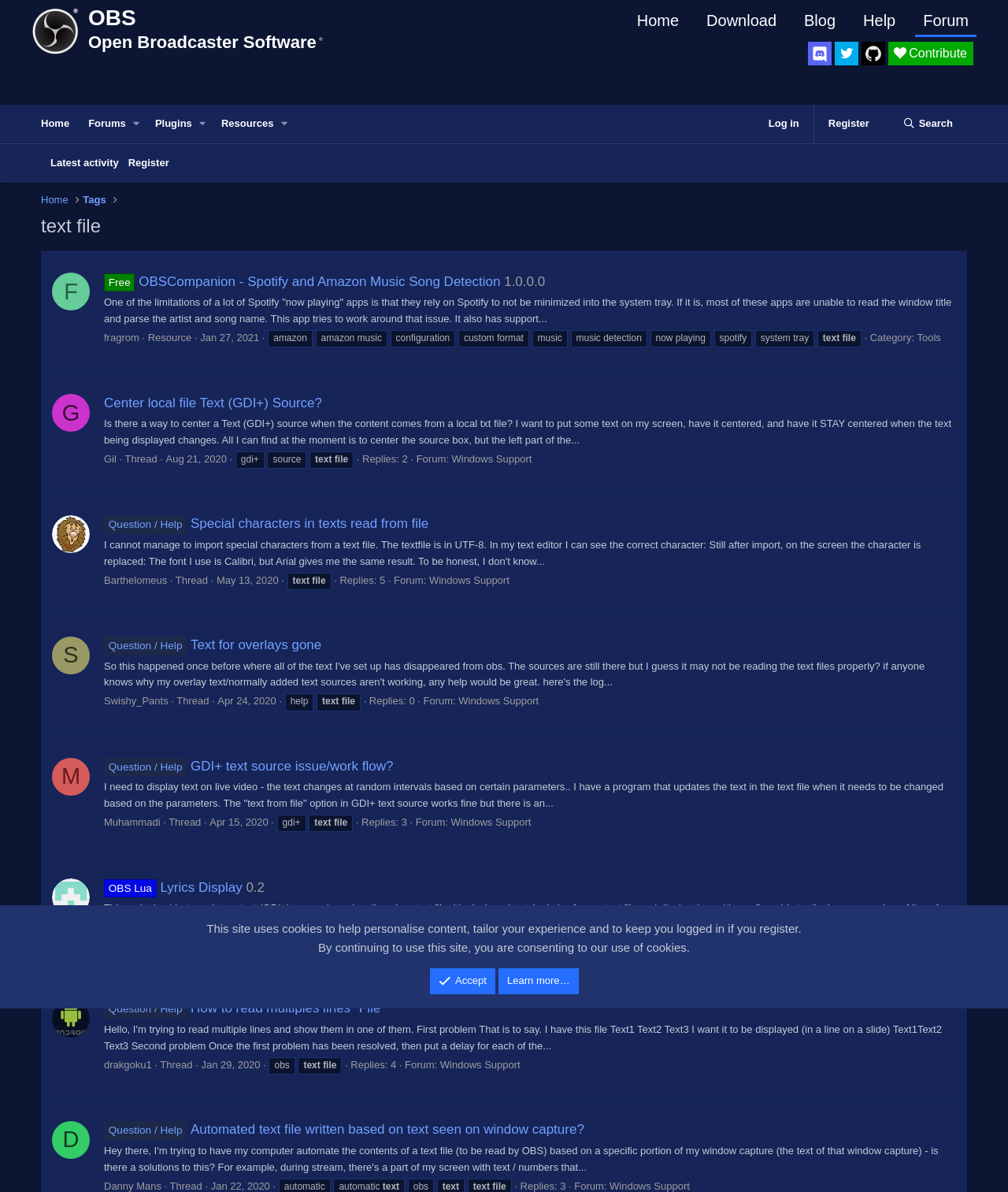How many replies are there to the 'Center local file Text (GDI+) Source?' thread?
Please use the image to deliver a detailed and complete answer.

There are 2 replies to the 'Center local file Text (GDI+) Source?' thread. This can be inferred from the text 'Replies: 2' below the thread title.